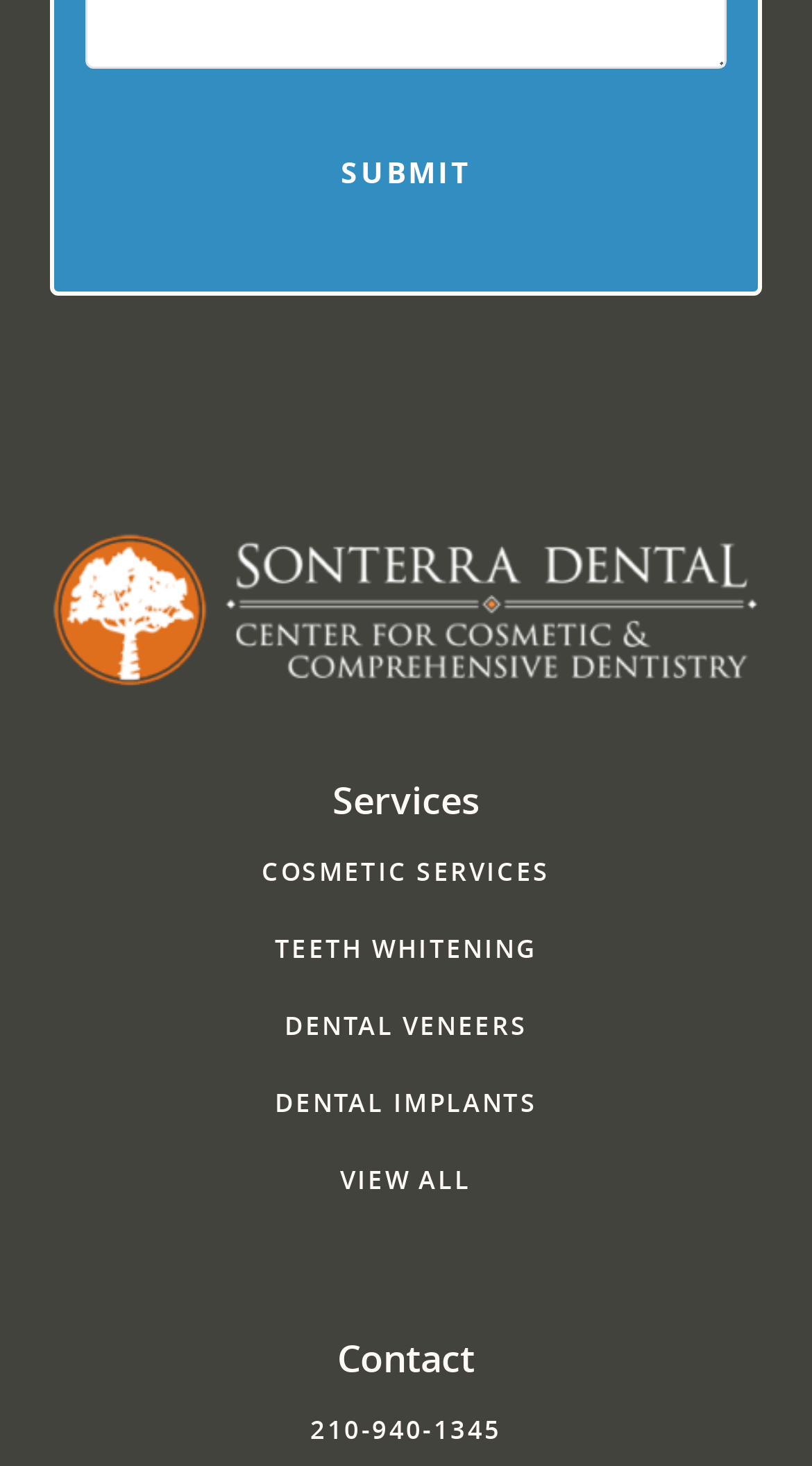Identify the bounding box coordinates for the UI element described by the following text: "Teeth Whitening". Provide the coordinates as four float numbers between 0 and 1, in the format [left, top, right, bottom].

[0.338, 0.636, 0.662, 0.66]